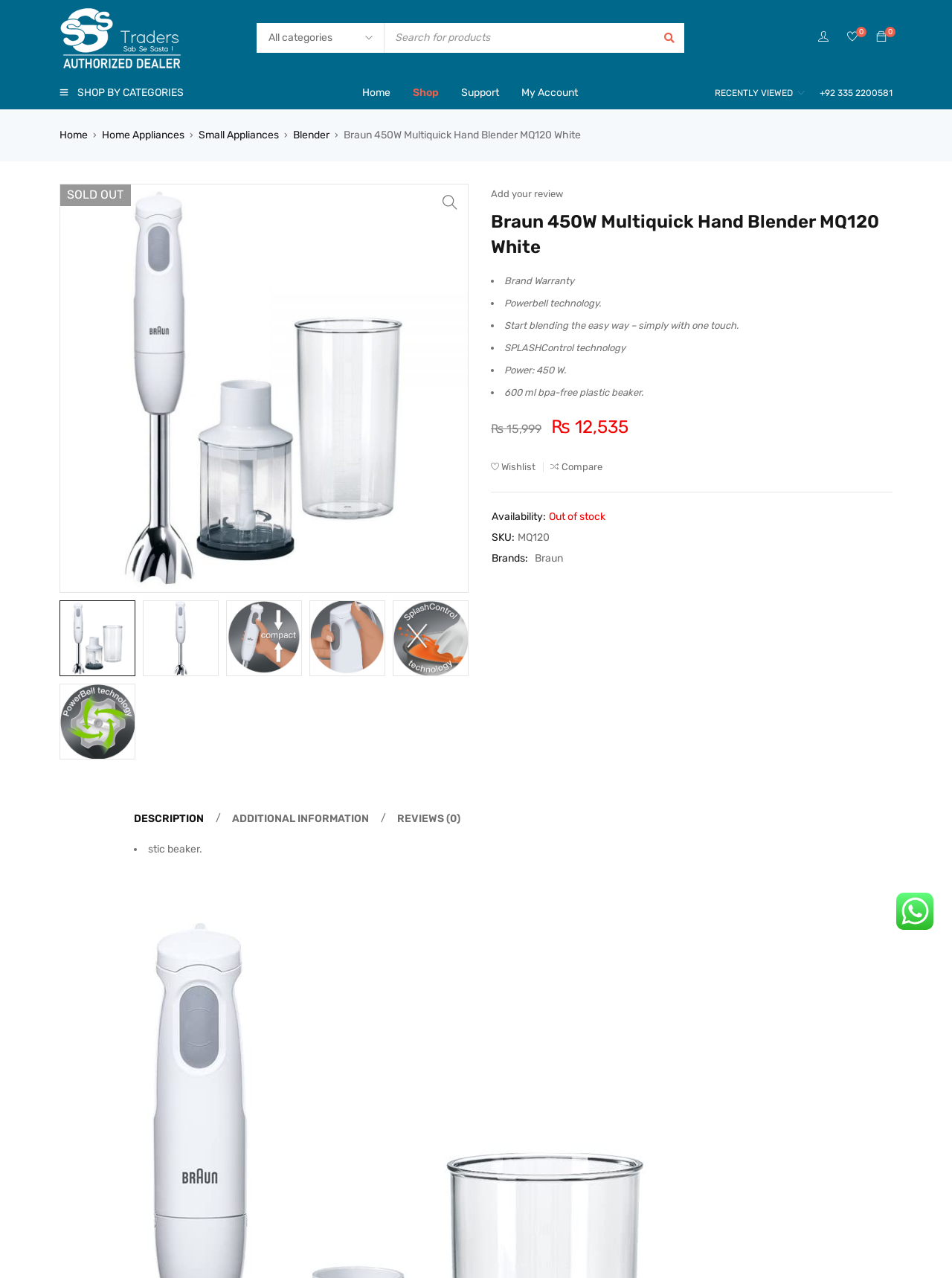Determine the bounding box coordinates of the target area to click to execute the following instruction: "Click on Home."

[0.38, 0.064, 0.41, 0.081]